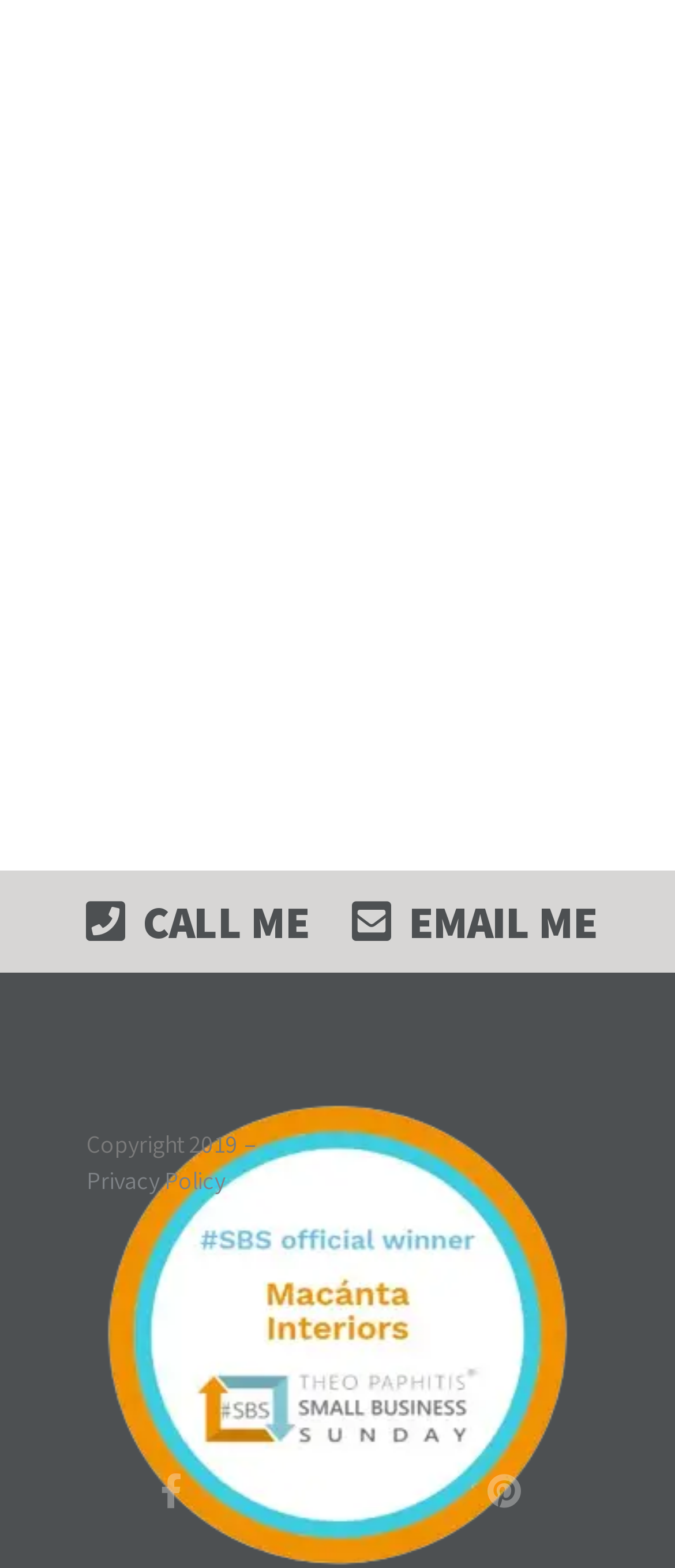What is the purpose of the links at the bottom?
Please give a detailed and elaborate answer to the question based on the image.

The links at the bottom of the webpage, including Facebook, Instagram, Houzz, and Pinterest, suggest that they are used for social media purposes, allowing users to connect with the website owner or organization on various social media platforms.